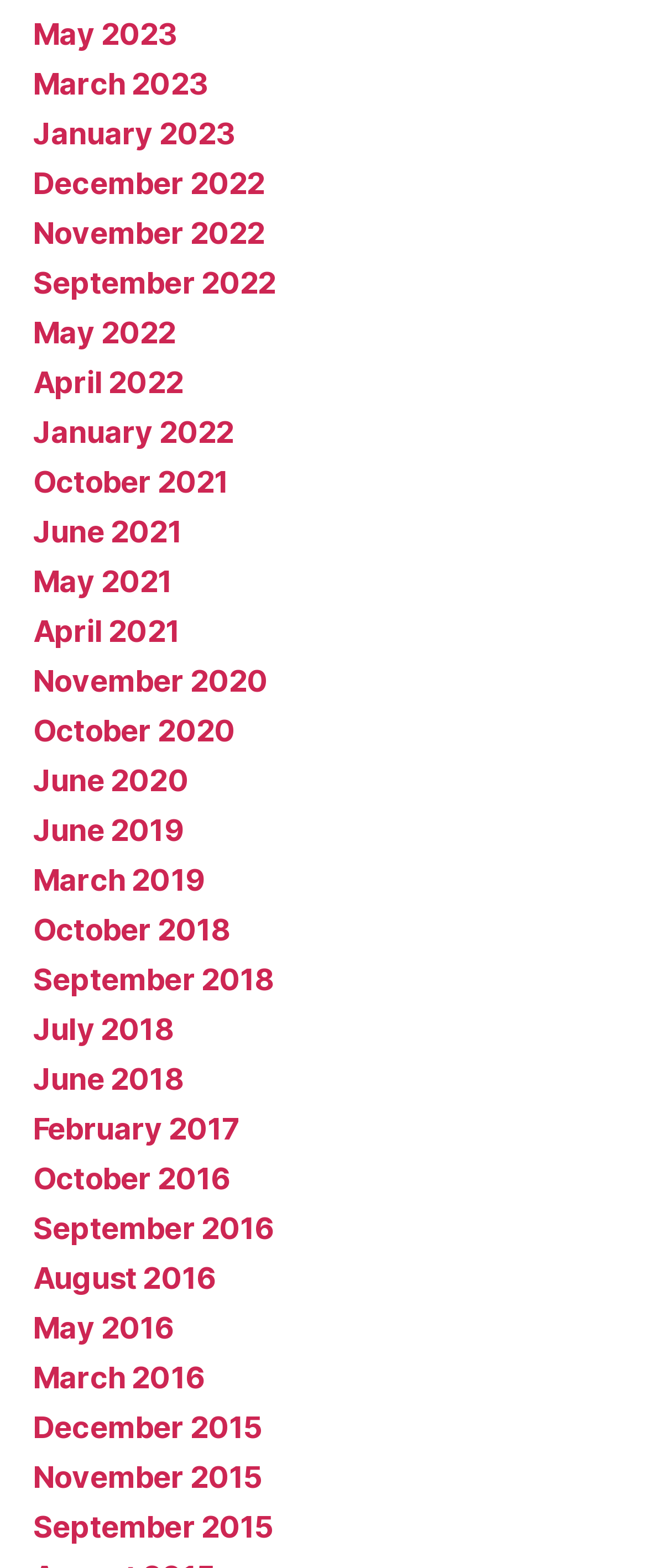Find the bounding box coordinates for the element that must be clicked to complete the instruction: "View May 2023". The coordinates should be four float numbers between 0 and 1, indicated as [left, top, right, bottom].

[0.051, 0.011, 0.274, 0.033]